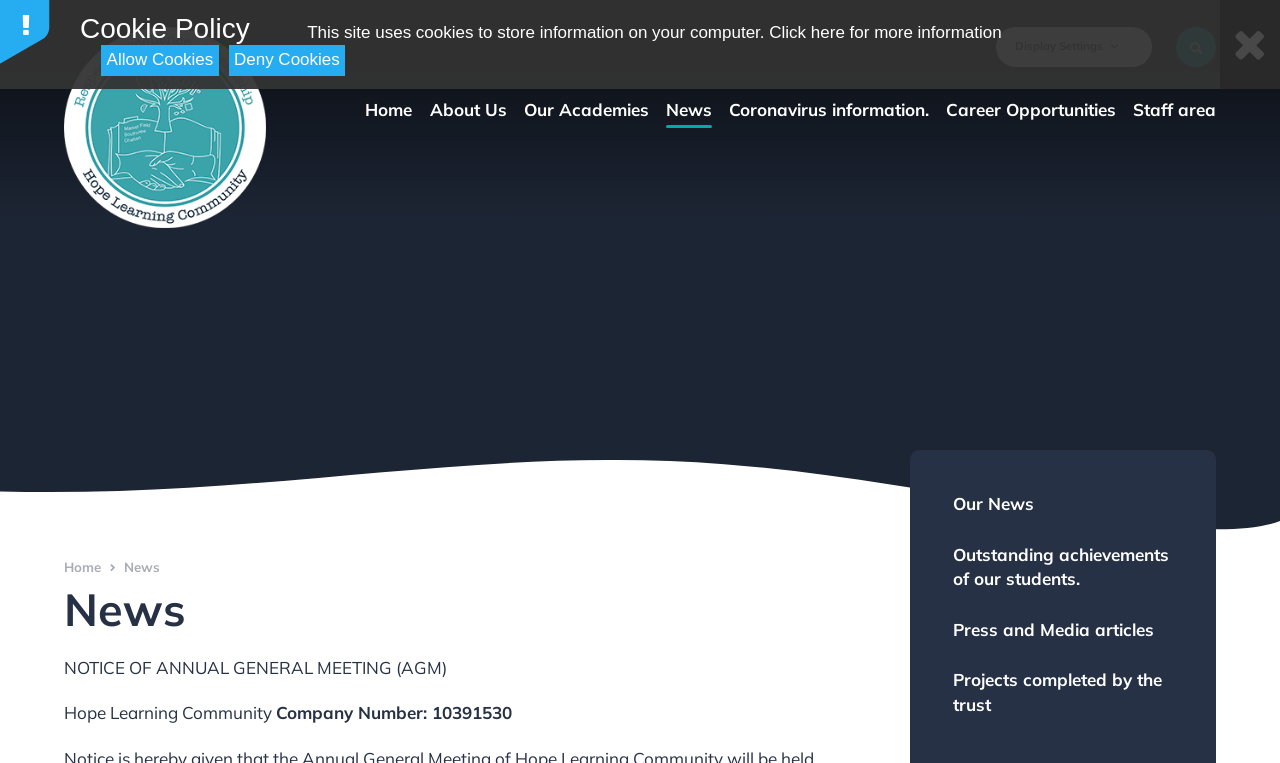Use the information in the screenshot to answer the question comprehensively: What is the company number of Hope Learning Community?

I looked at the text at the bottom of the page and found the company number of Hope Learning Community, which is 10391530.